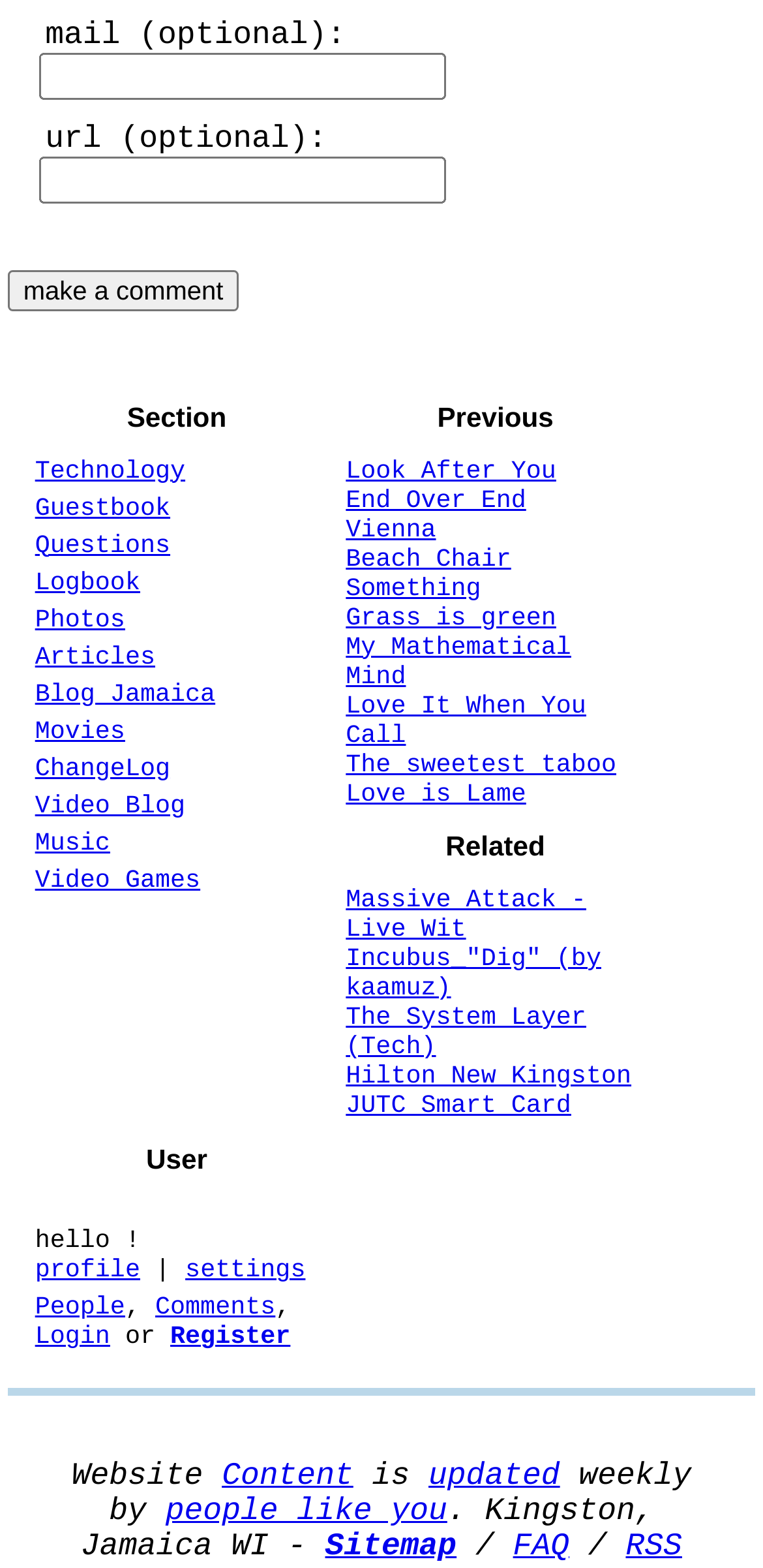What are the categories listed on the webpage?
Answer the question using a single word or phrase, according to the image.

Technology, Guestbook, etc.